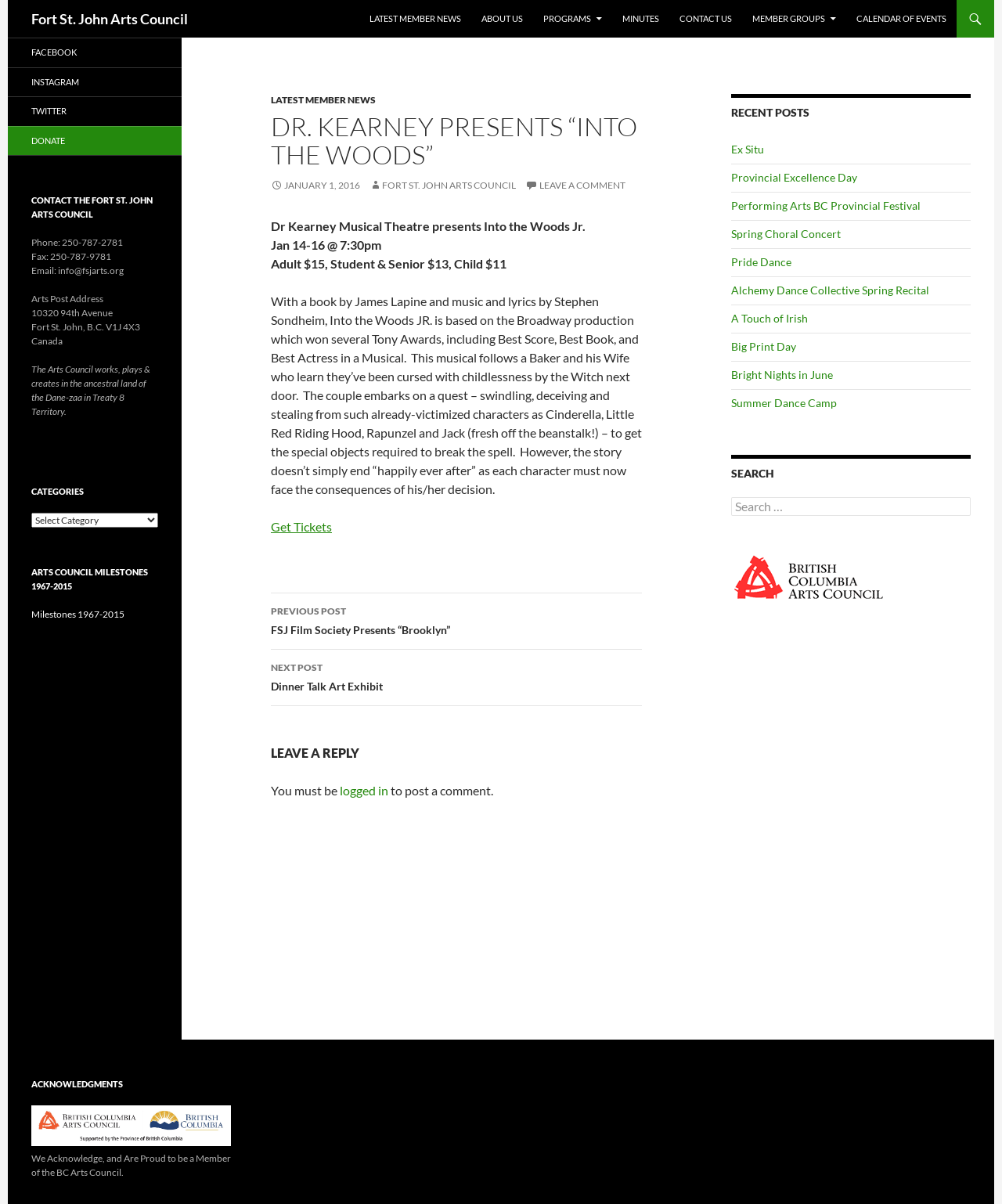Can you give a comprehensive explanation to the question given the content of the image?
What is the phone number of the Fort St. John Arts Council?

I found the answer by looking at the contact information section, where it says 'Phone: 250-787-2781' in a static text element.